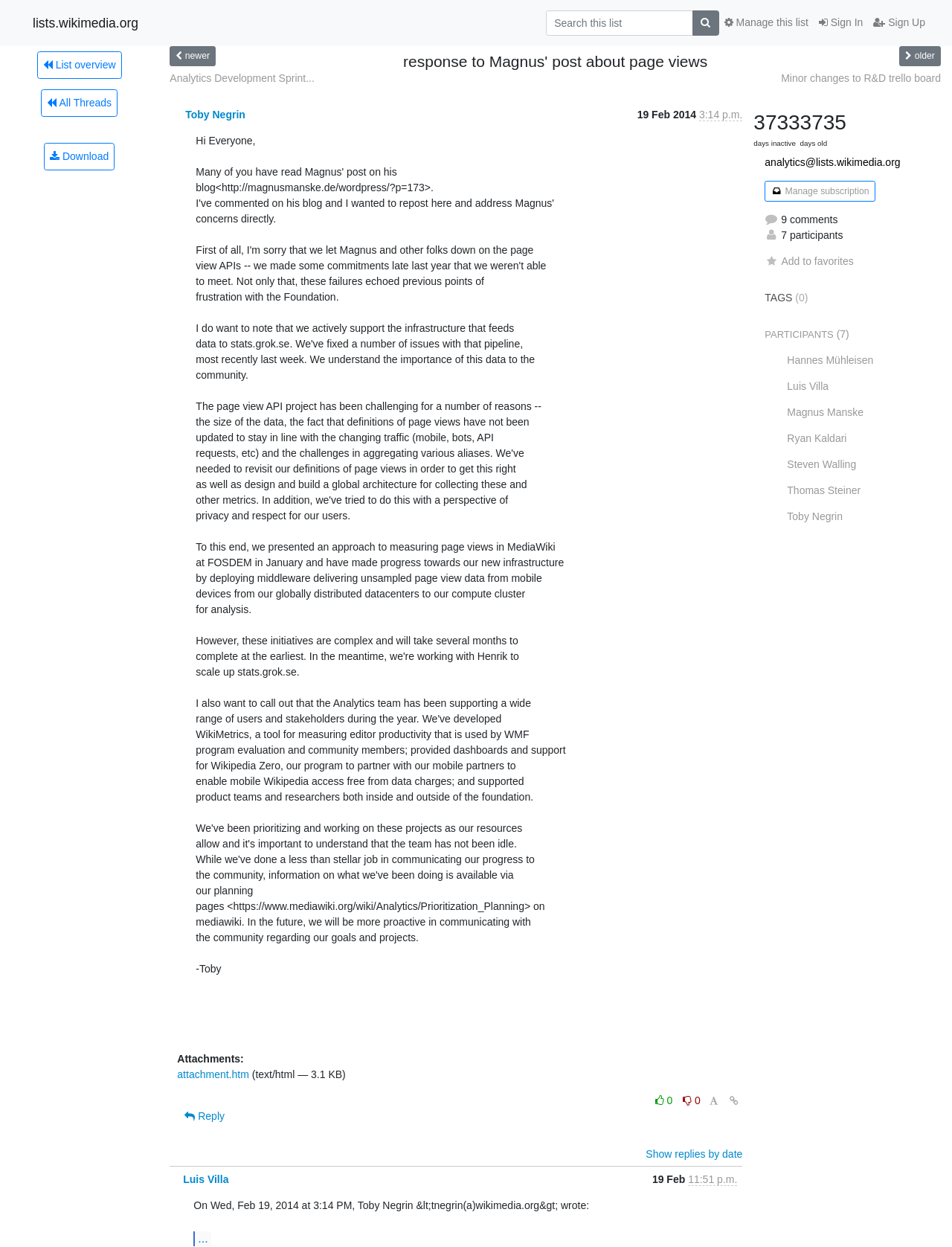Pinpoint the bounding box coordinates of the clickable element needed to complete the instruction: "Manage subscription". The coordinates should be provided as four float numbers between 0 and 1: [left, top, right, bottom].

[0.803, 0.145, 0.919, 0.162]